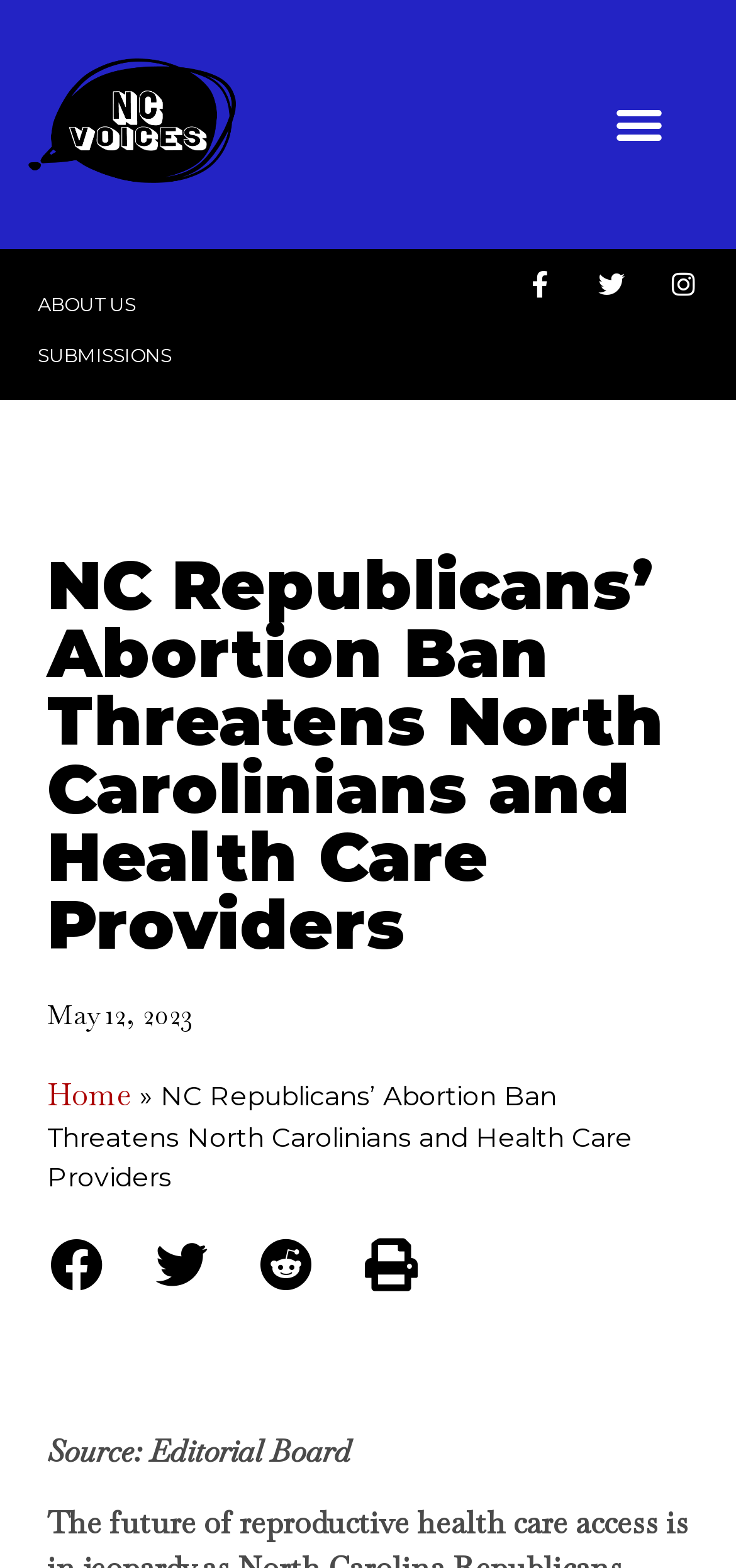Who is the author of the article?
Analyze the image and deliver a detailed answer to the question.

I found the author of the article by looking at the text with the label 'Source:', which indicates the author of the article, which is 'Editorial Board'.